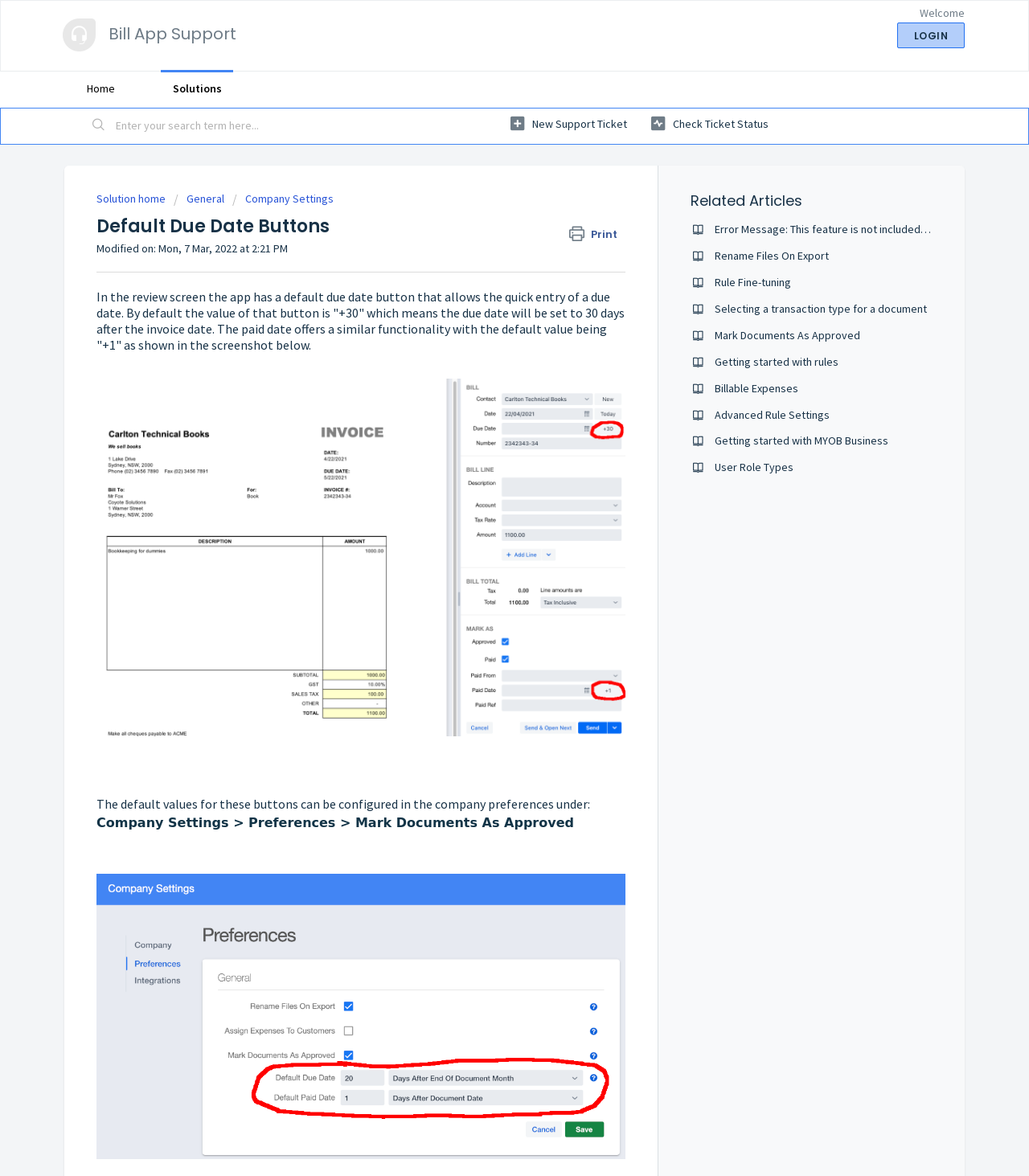Please identify the bounding box coordinates of the element I should click to complete this instruction: 'Check ticket status'. The coordinates should be given as four float numbers between 0 and 1, like this: [left, top, right, bottom].

[0.633, 0.094, 0.747, 0.117]